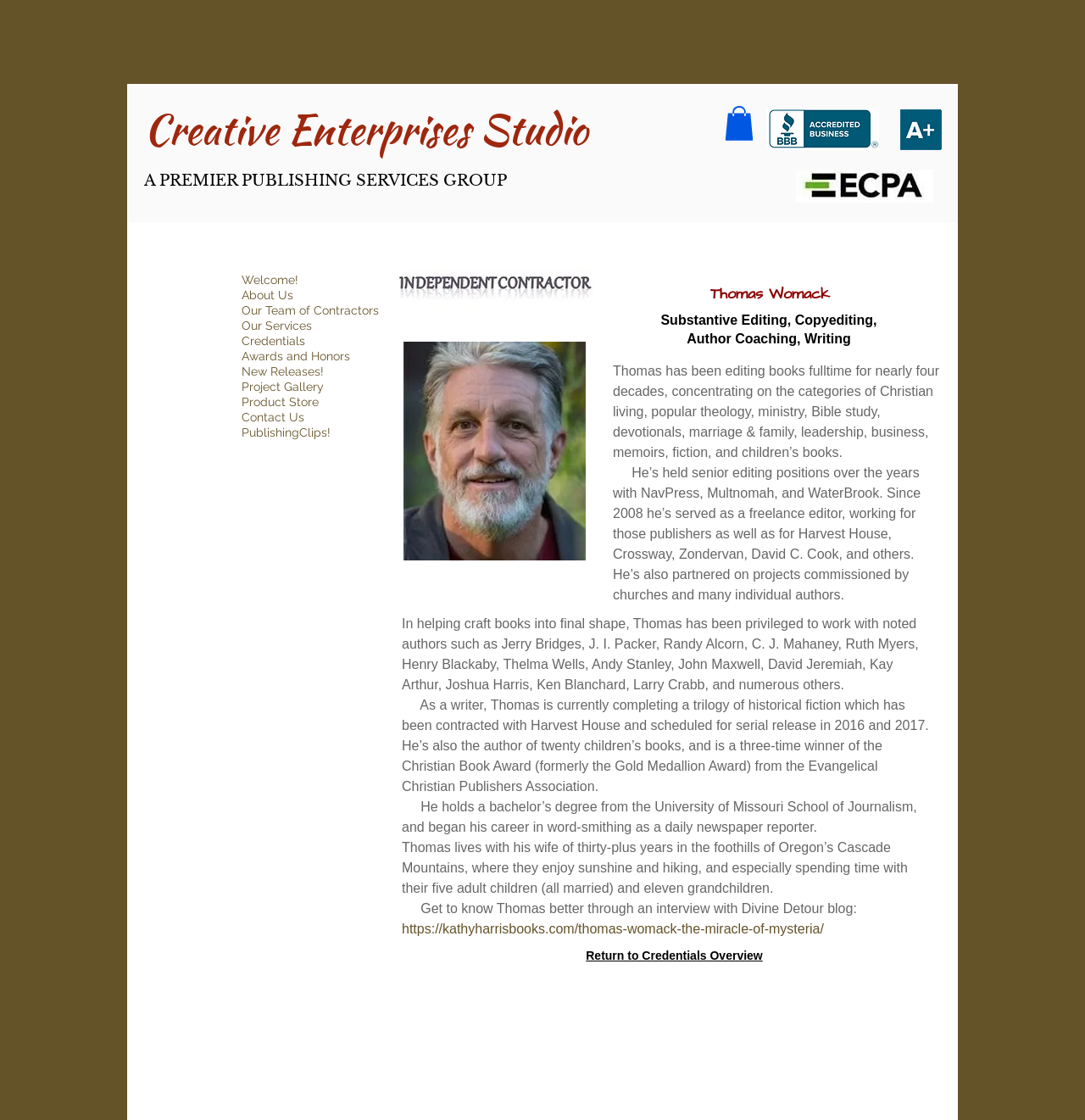Analyze the image and provide a detailed answer to the question: What is the name of the person described on this page?

I found the answer by looking at the StaticText element with the text 'Thomas Womack' which is located at [0.655, 0.253, 0.765, 0.272] and is a prominent element on the page.